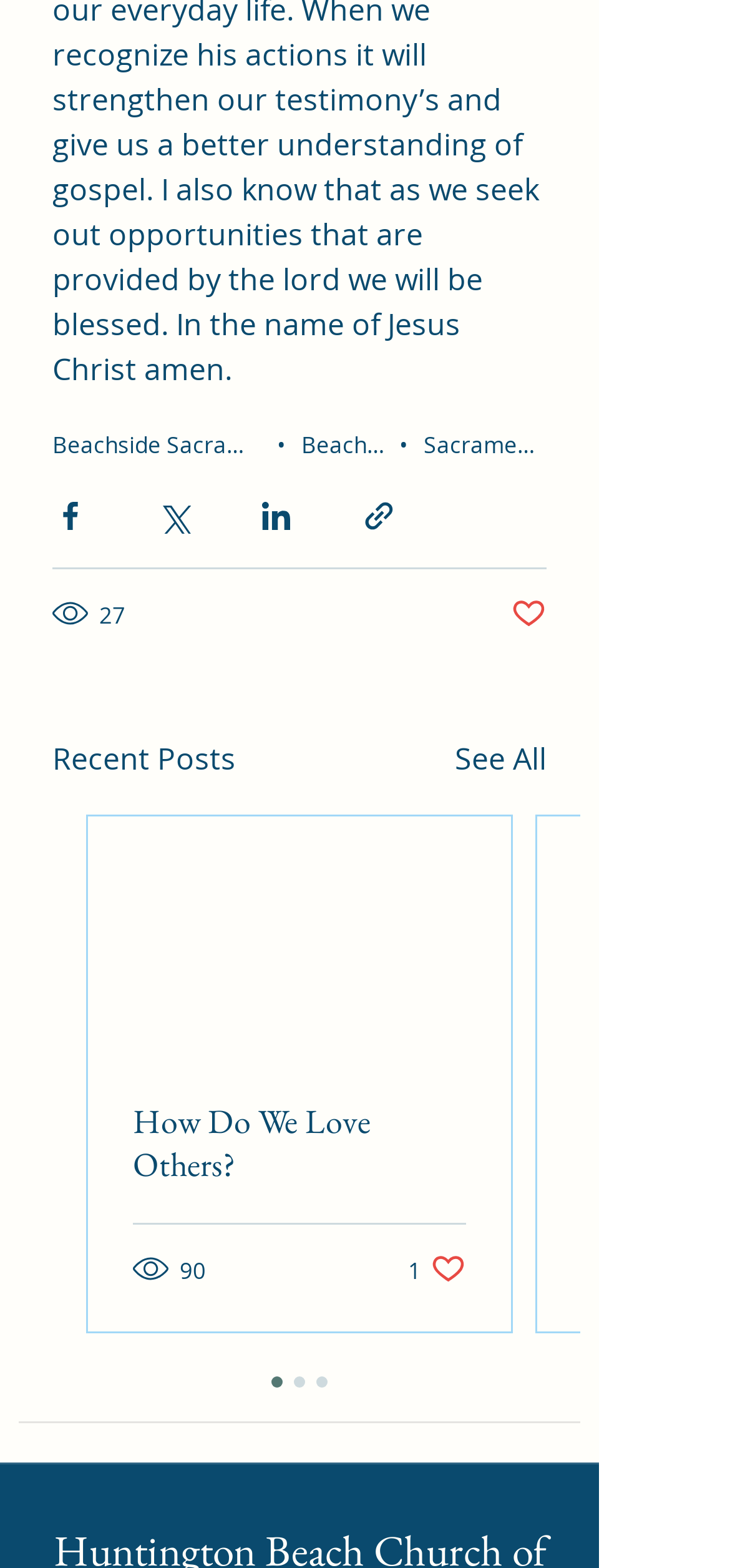Determine the bounding box coordinates of the clickable region to execute the instruction: "Share via Twitter". The coordinates should be four float numbers between 0 and 1, denoted as [left, top, right, bottom].

[0.213, 0.317, 0.262, 0.34]